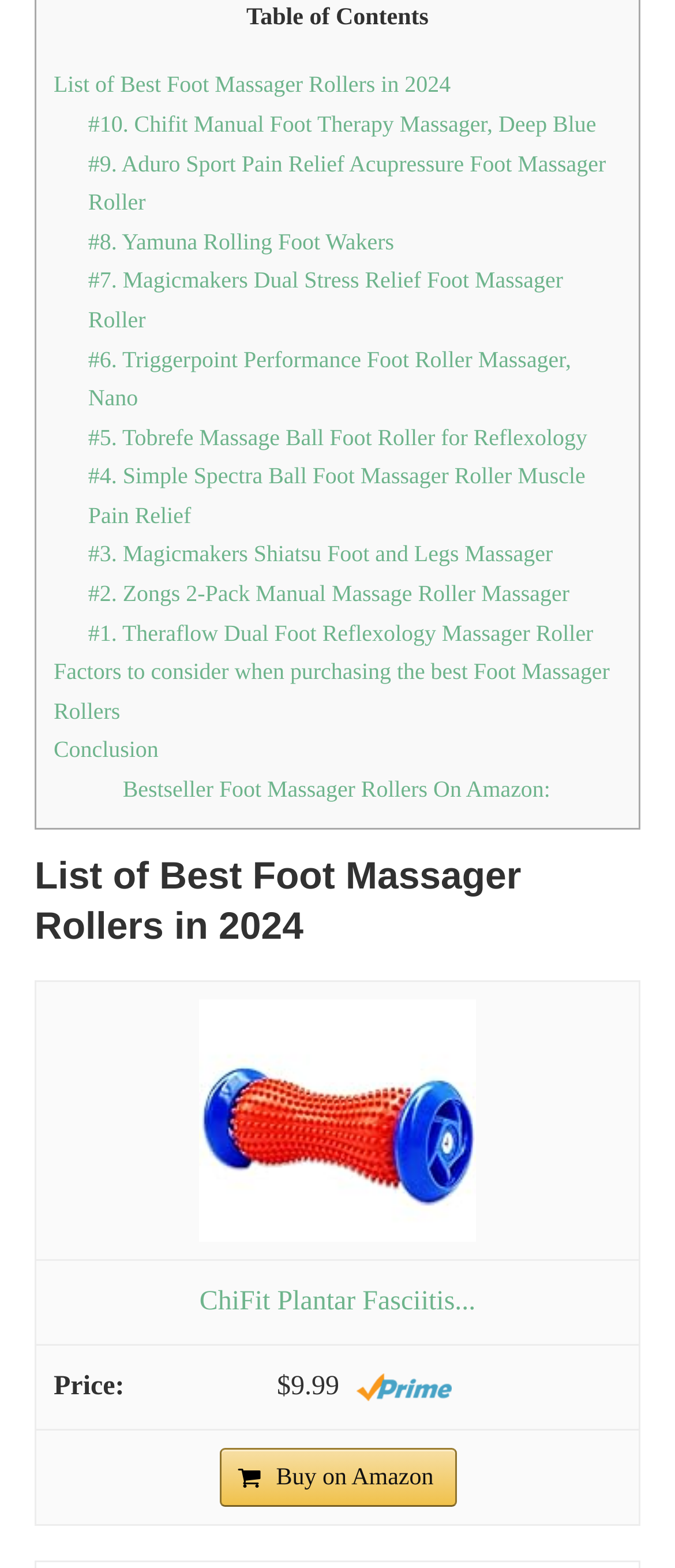How many foot massager rollers are listed?
Please ensure your answer is as detailed and informative as possible.

I counted the number of links starting with '#10.' and ending with '#1.' which are listed as foot massager rollers.